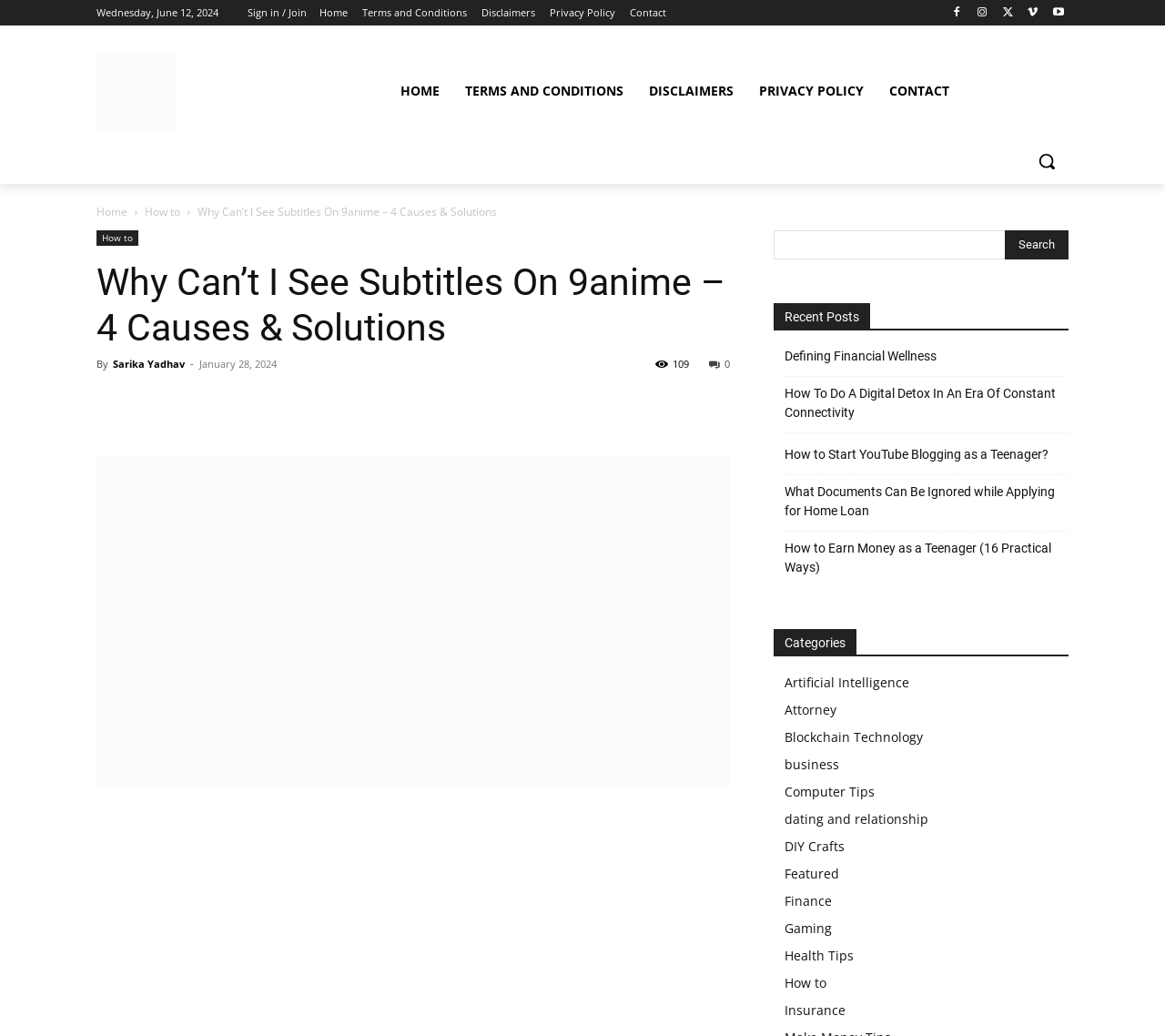Kindly provide the bounding box coordinates of the section you need to click on to fulfill the given instruction: "Browse the 'Recent Posts' section".

[0.664, 0.293, 0.917, 0.319]